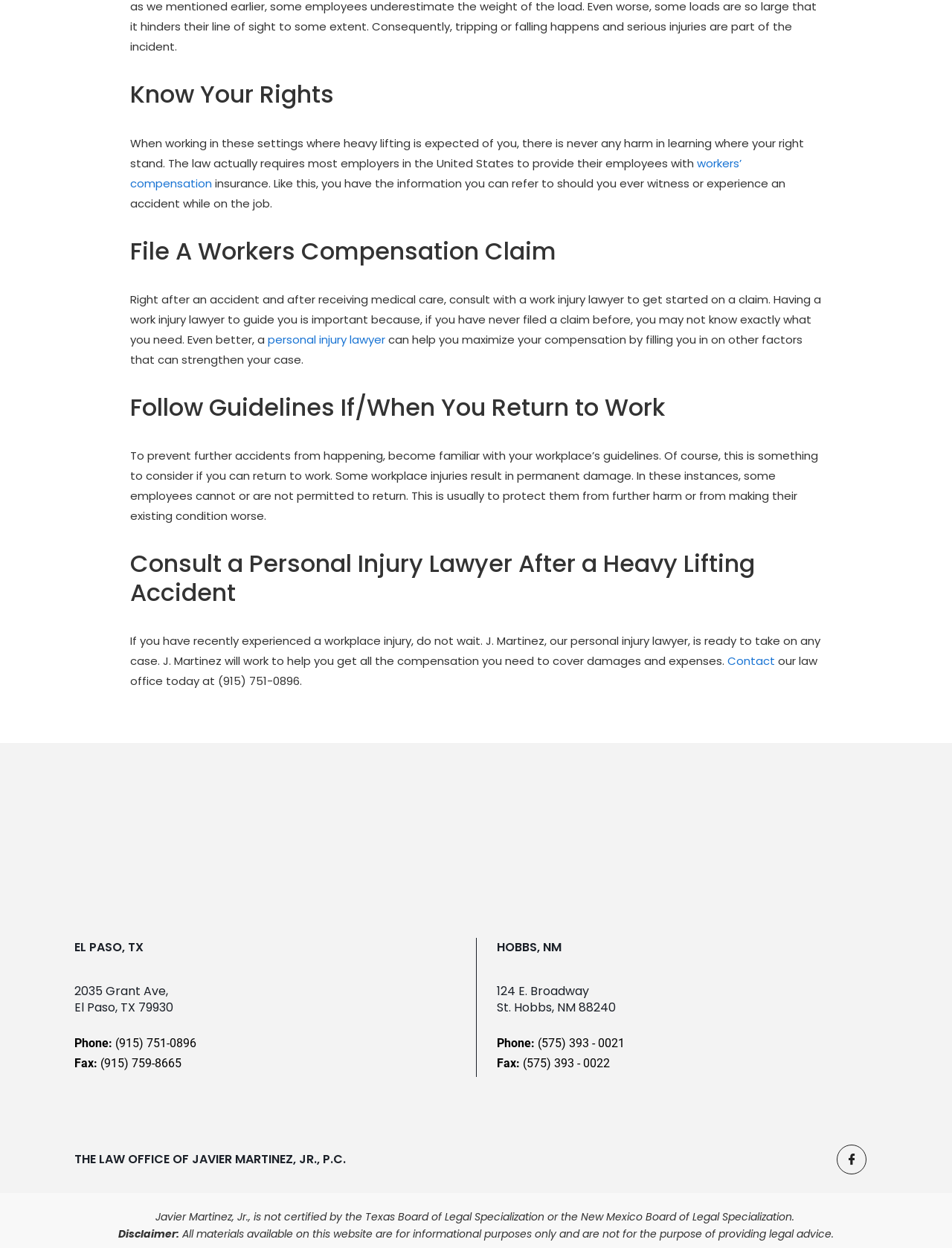Please find the bounding box coordinates (top-left x, top-left y, bottom-right x, bottom-right y) in the screenshot for the UI element described as follows: workers’ compensation

[0.137, 0.124, 0.779, 0.153]